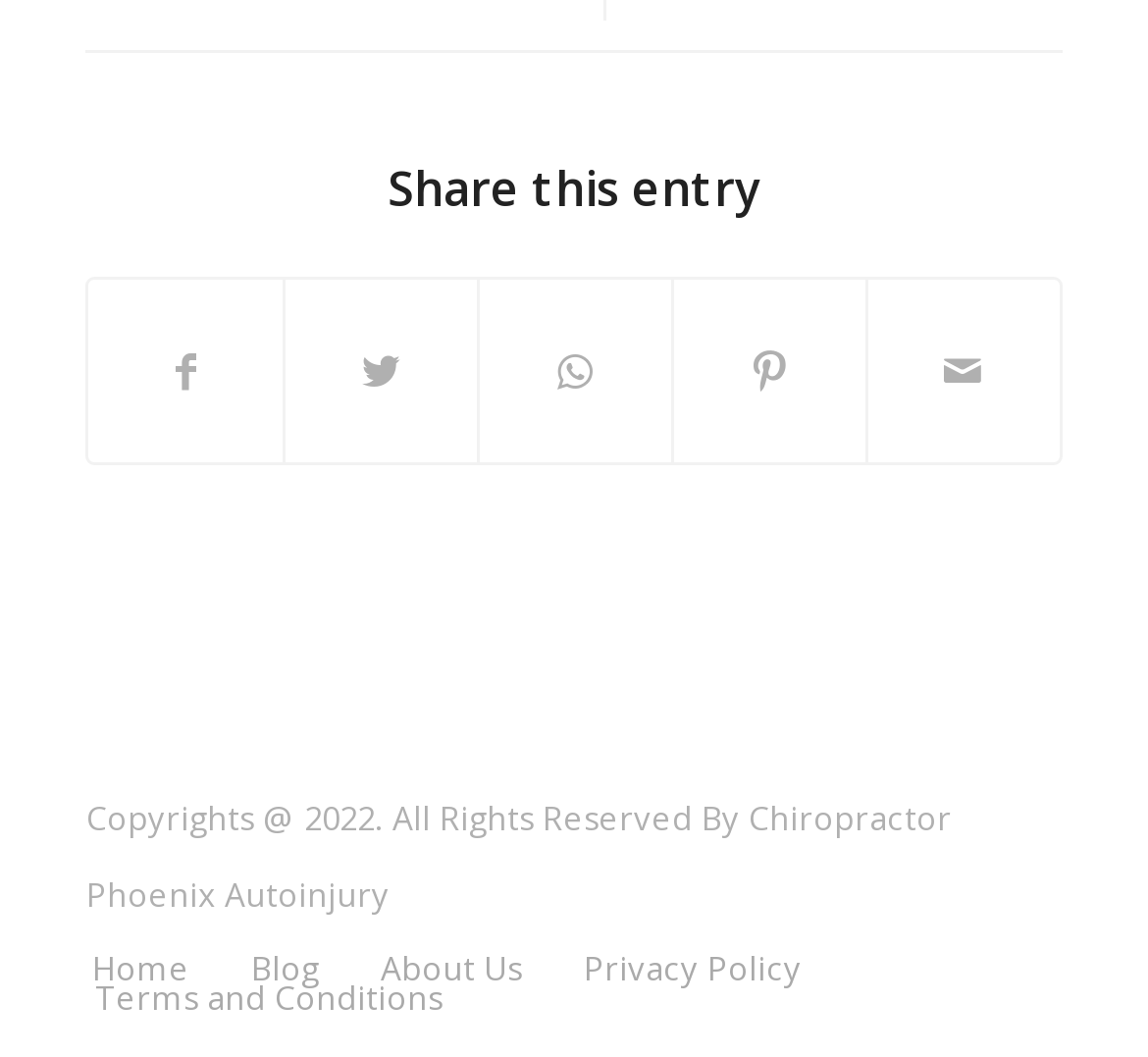How many main navigation links are available?
Give a one-word or short phrase answer based on the image.

5